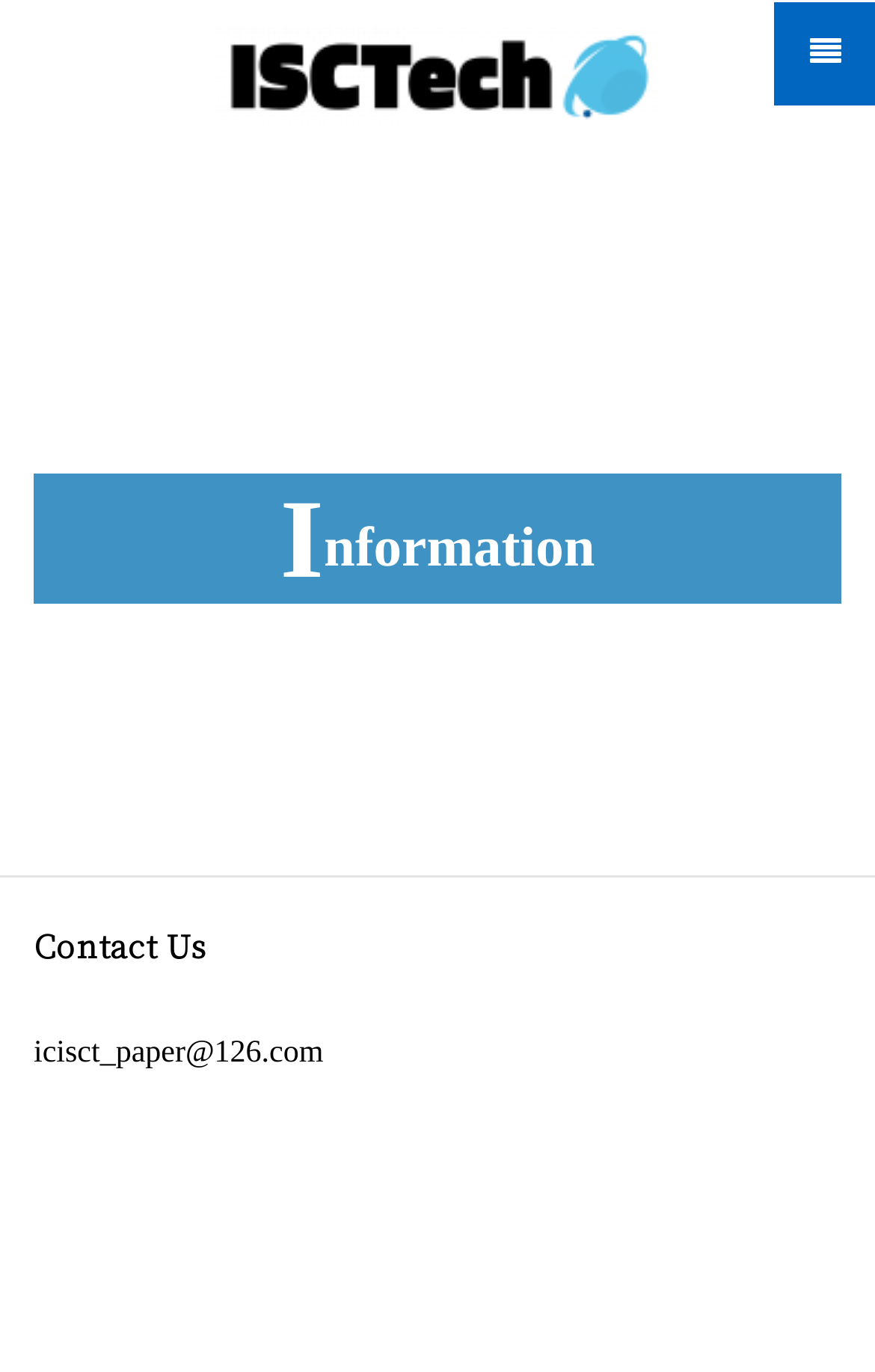How many sections are there on the webpage?
Examine the image and provide an in-depth answer to the question.

There are three main sections on the webpage: the top section with the organization's name and logo, the middle section with the text 'nformation', and the bottom section with the contact information.